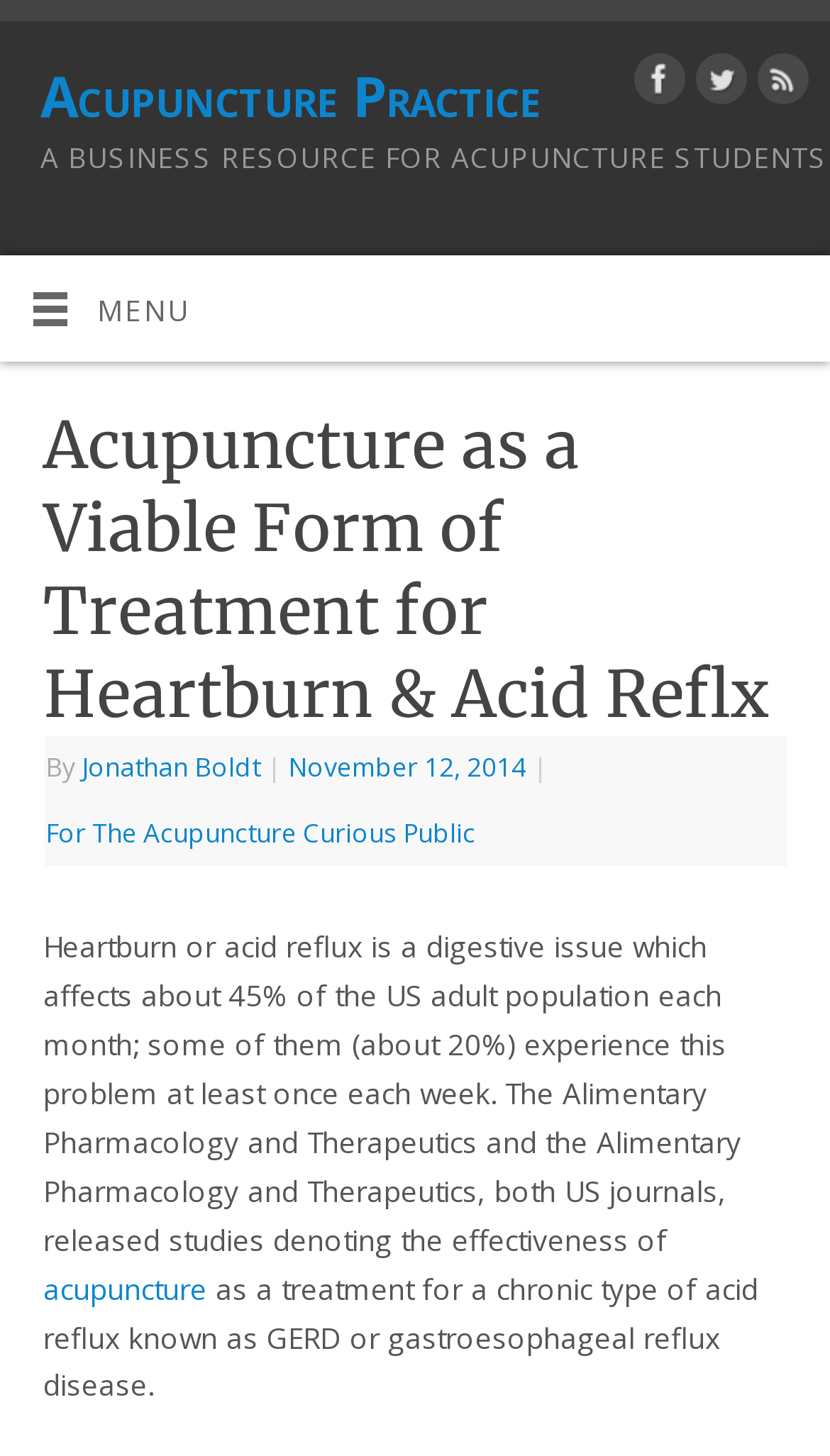Using the details from the image, please elaborate on the following question: What is the author's name?

By examining the layout table, I found the text 'By' followed by a link 'Jonathan Boldt', which indicates that Jonathan Boldt is the author of the article.